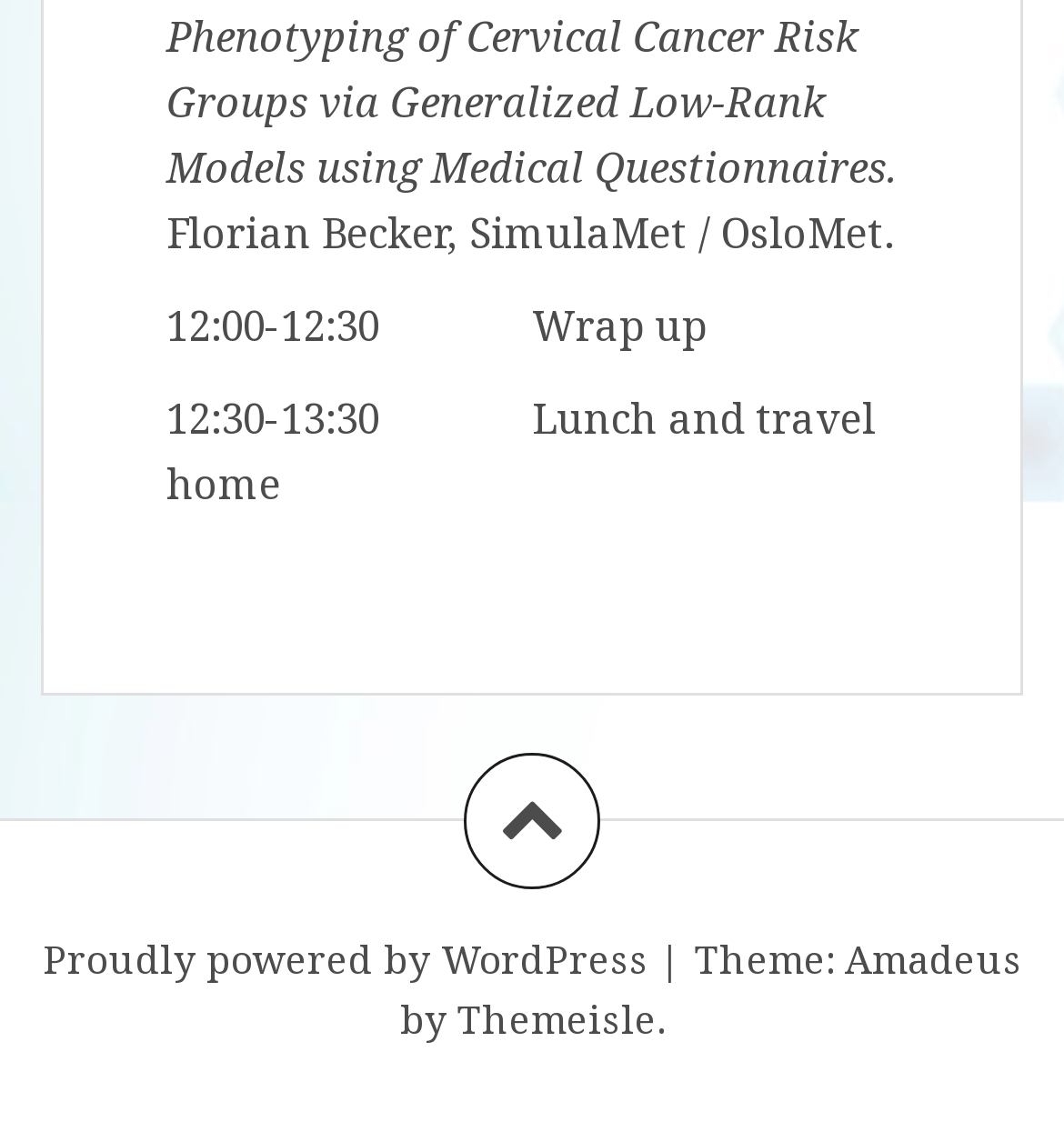Please provide a detailed answer to the question below by examining the image:
What is the theme of the website?

The theme of the website is obtained from the link element with the text 'Amadeus' which is located at the bottom of the webpage, next to the text 'Theme:'.